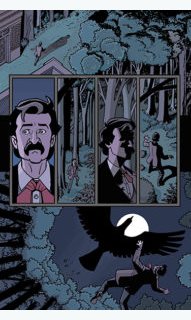Describe all the elements in the image with great detail.

The image depicts a dramatic scene from "Mark Twain’s Niagara," an adventurous graphic novel inspired by Mark Twain's short story “Niagara.” The artwork is rich in atmospheric detail, featuring a central panel that highlights a character resembling Twain, with a concerned expression as he navigates a dark, foreboding forest. Surrounding panels showcase shadowy figures in motion, suggesting a storyline filled with intrigue and suspense. In the background, an ominous raven glides across a moonlit sky, adding to the sense of mystery and adventure. This visual journey promises readers a captivating blend of historical narrative and fantastical elements, inviting them to join Twain on his extraordinary journey through legend and lore.